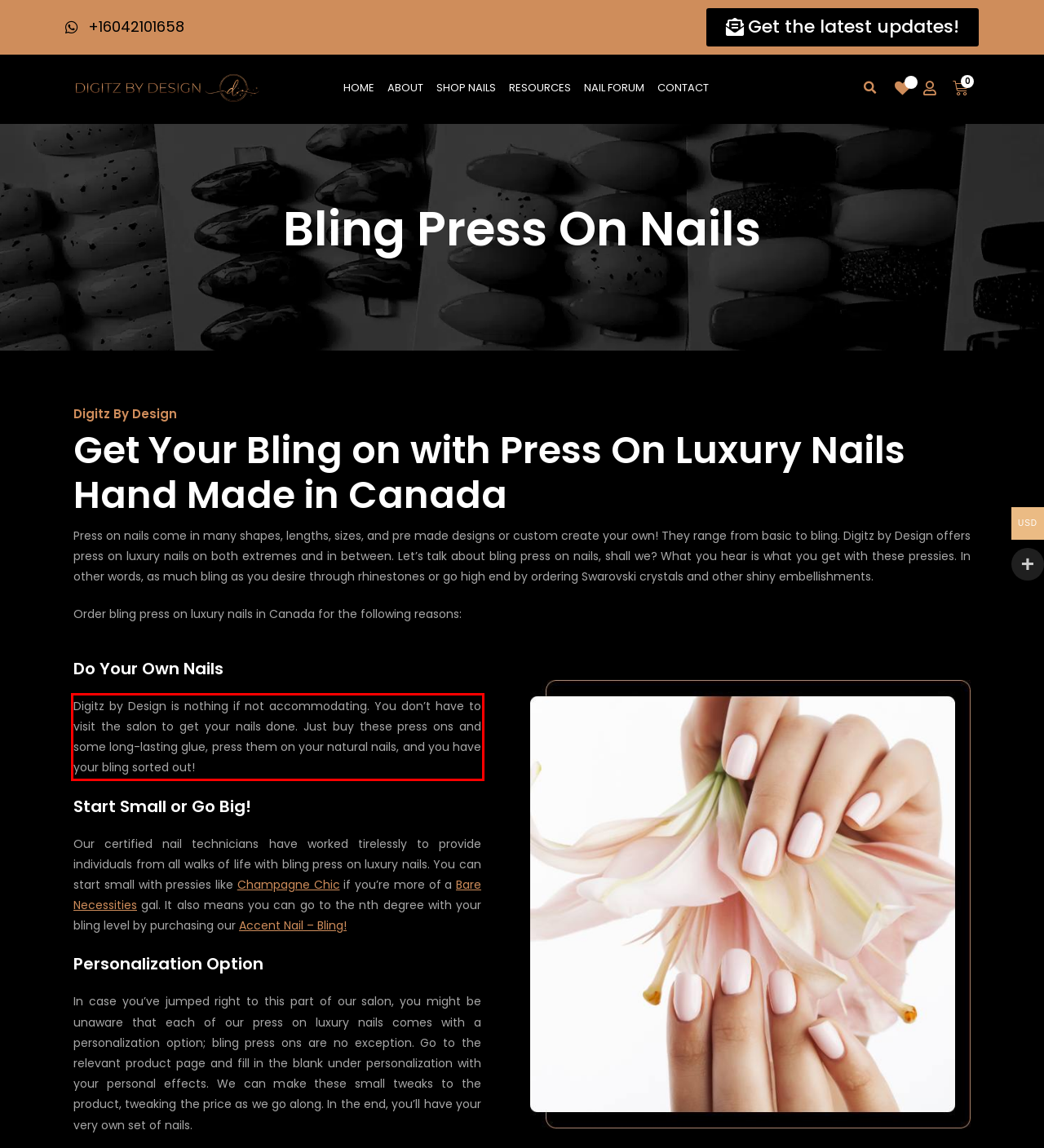Please extract the text content from the UI element enclosed by the red rectangle in the screenshot.

Digitz by Design is nothing if not accommodating. You don’t have to visit the salon to get your nails done. Just buy these press ons and some long-lasting glue, press them on your natural nails, and you have your bling sorted out!